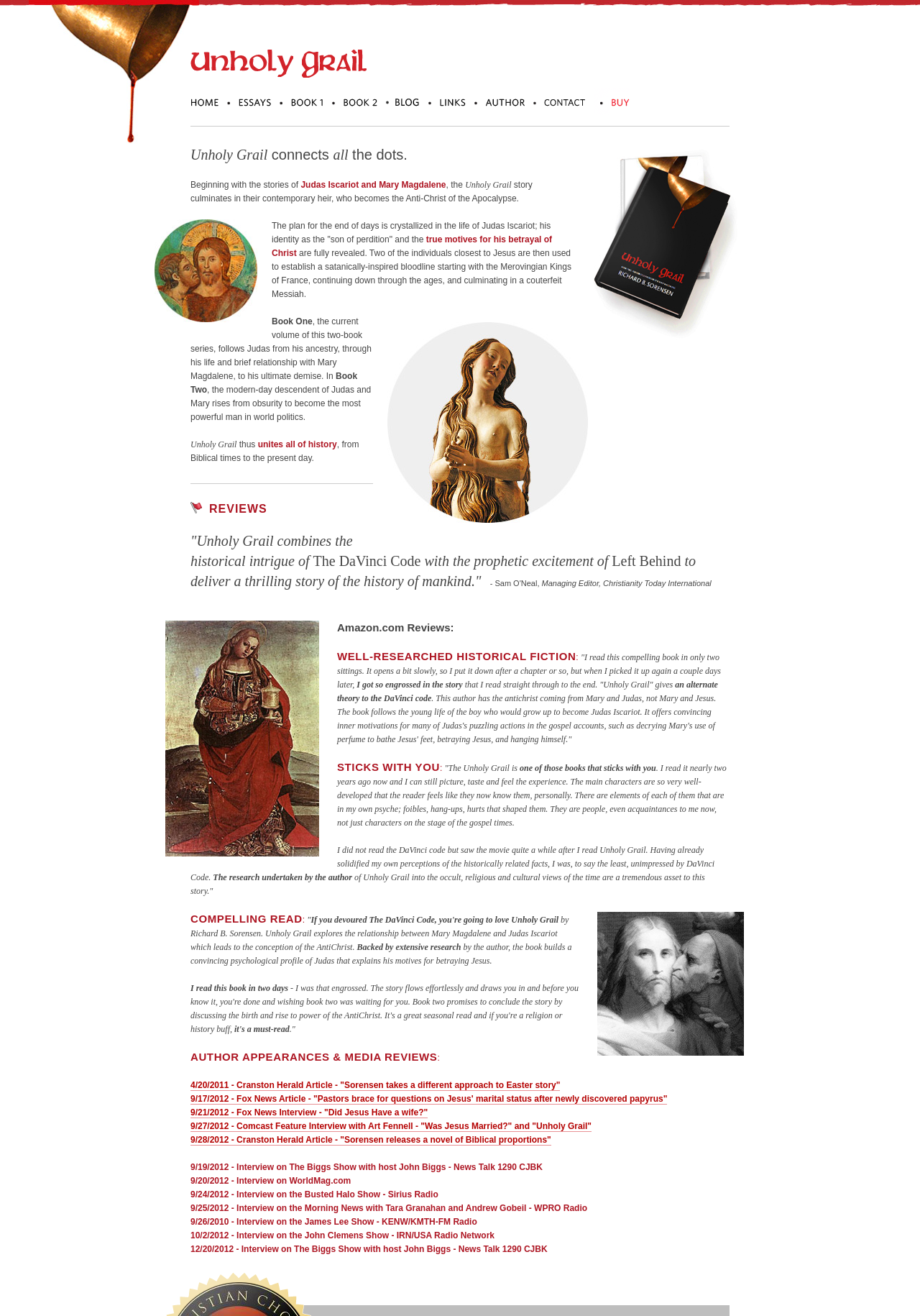What is the author's name?
Answer the question using a single word or phrase, according to the image.

Richard B. Sorensen